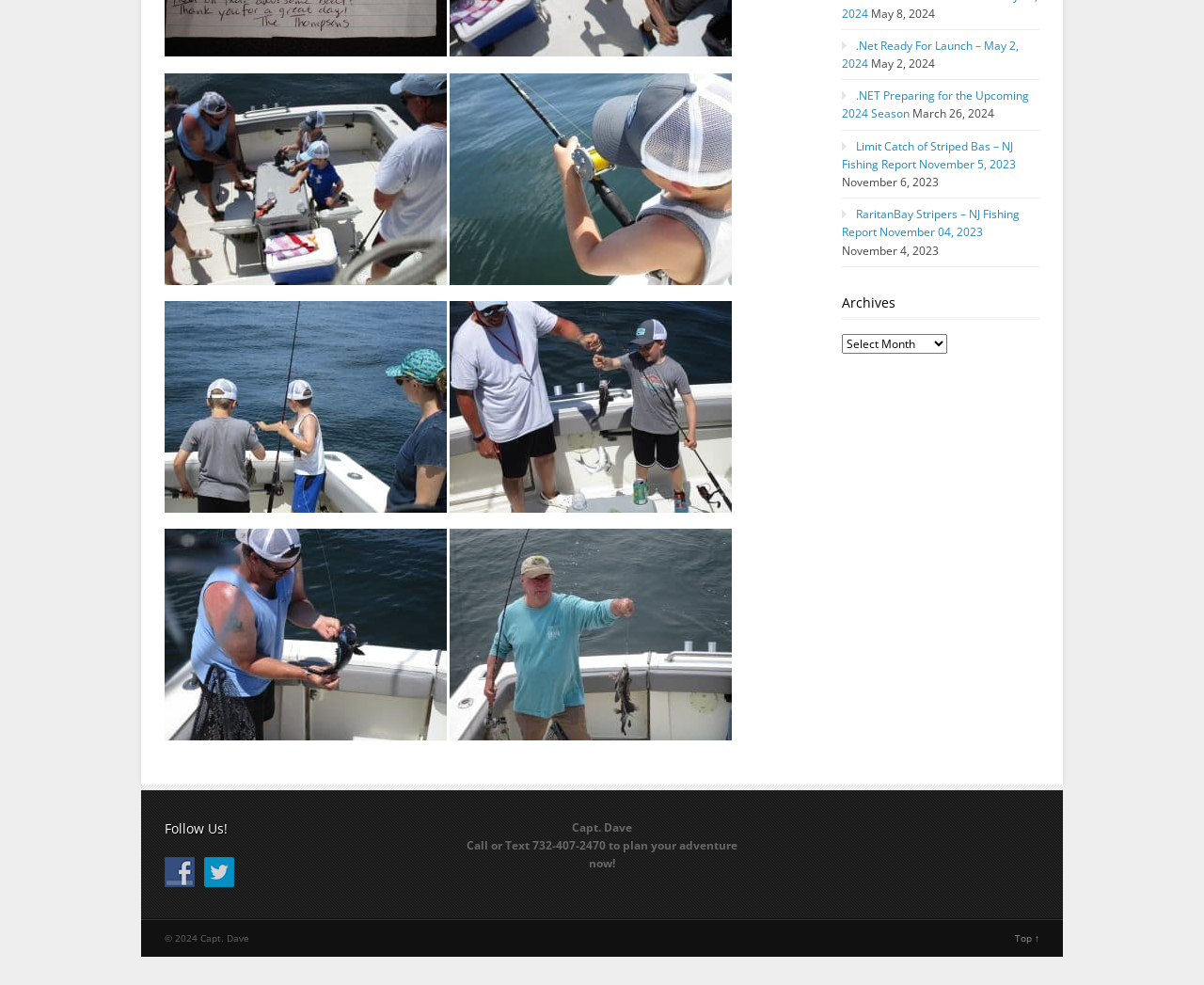Find the bounding box coordinates corresponding to the UI element with the description: "alt="Boy happy with his Seabass"". The coordinates should be formatted as [left, top, right, bottom], with values as floats between 0 and 1.

[0.373, 0.508, 0.608, 0.524]